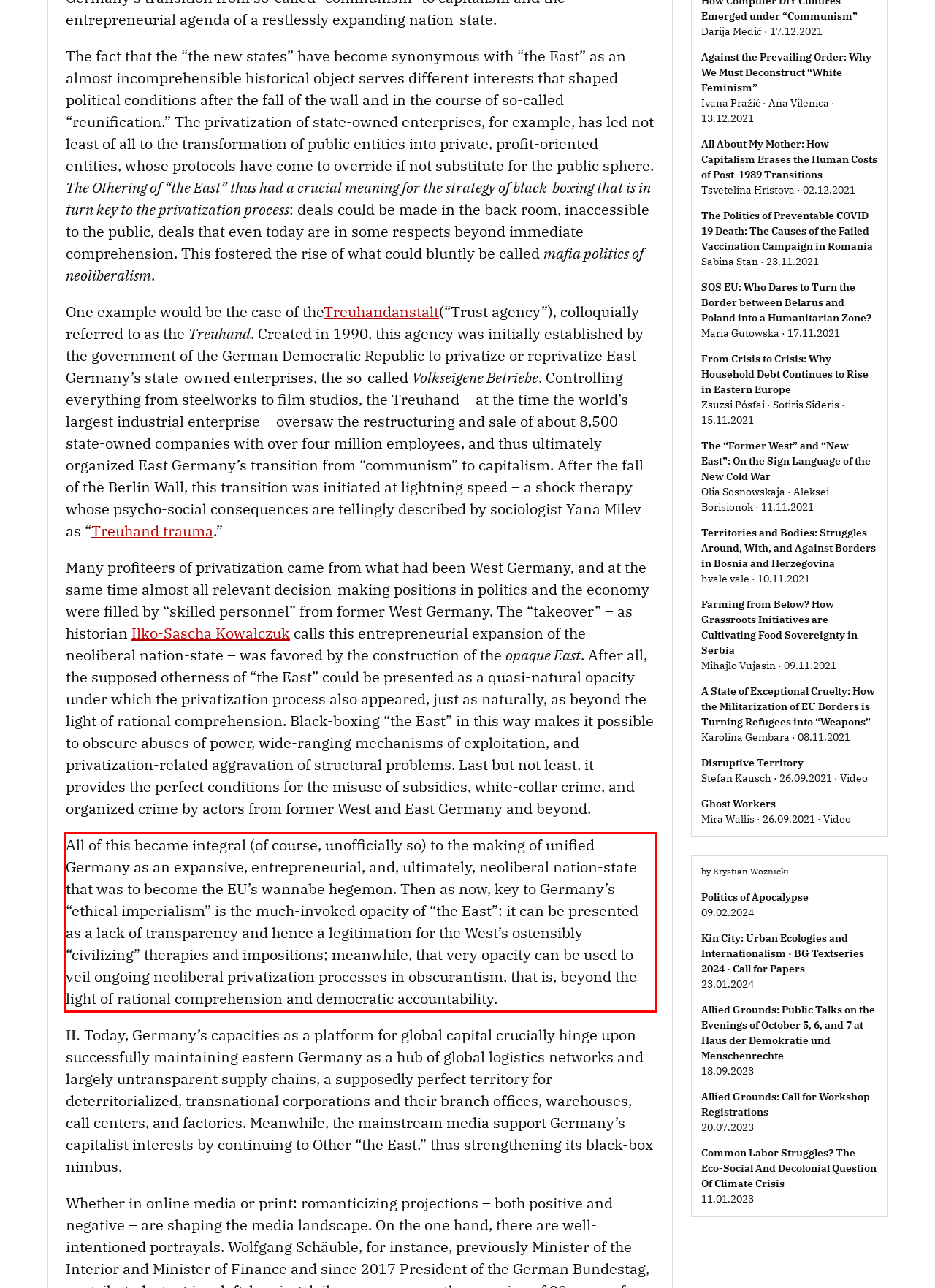There is a UI element on the webpage screenshot marked by a red bounding box. Extract and generate the text content from within this red box.

All of this became integral (of course, unofficially so) to the making of unified Germany as an expansive, entrepreneurial, and, ultimately, neoliberal nation-state that was to become the EU’s wannabe hegemon. Then as now, key to Germany’s “ethical imperialism” is the much-invoked opacity of “the East”: it can be presented as a lack of transparency and hence a legitimation for the West’s ostensibly “civilizing” therapies and impositions; meanwhile, that very opacity can be used to veil ongoing neoliberal privatization processes in obscurantism, that is, beyond the light of rational comprehension and democratic accountability.